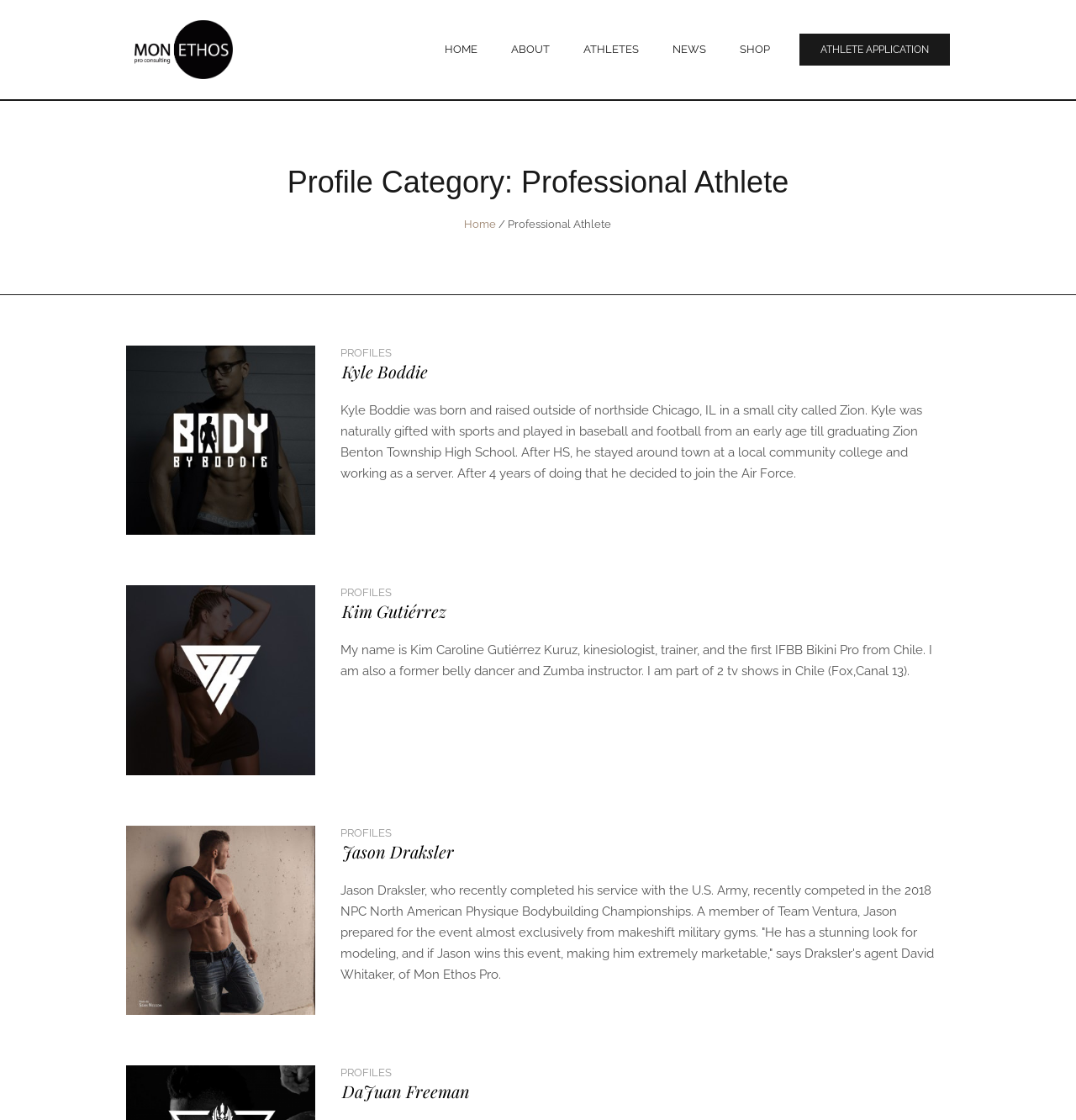Extract the bounding box coordinates of the UI element described by: "parent_node: Dr. Jay Rozzi,". The coordinates should include four float numbers ranging from 0 to 1, e.g., [left, top, right, bottom].

None